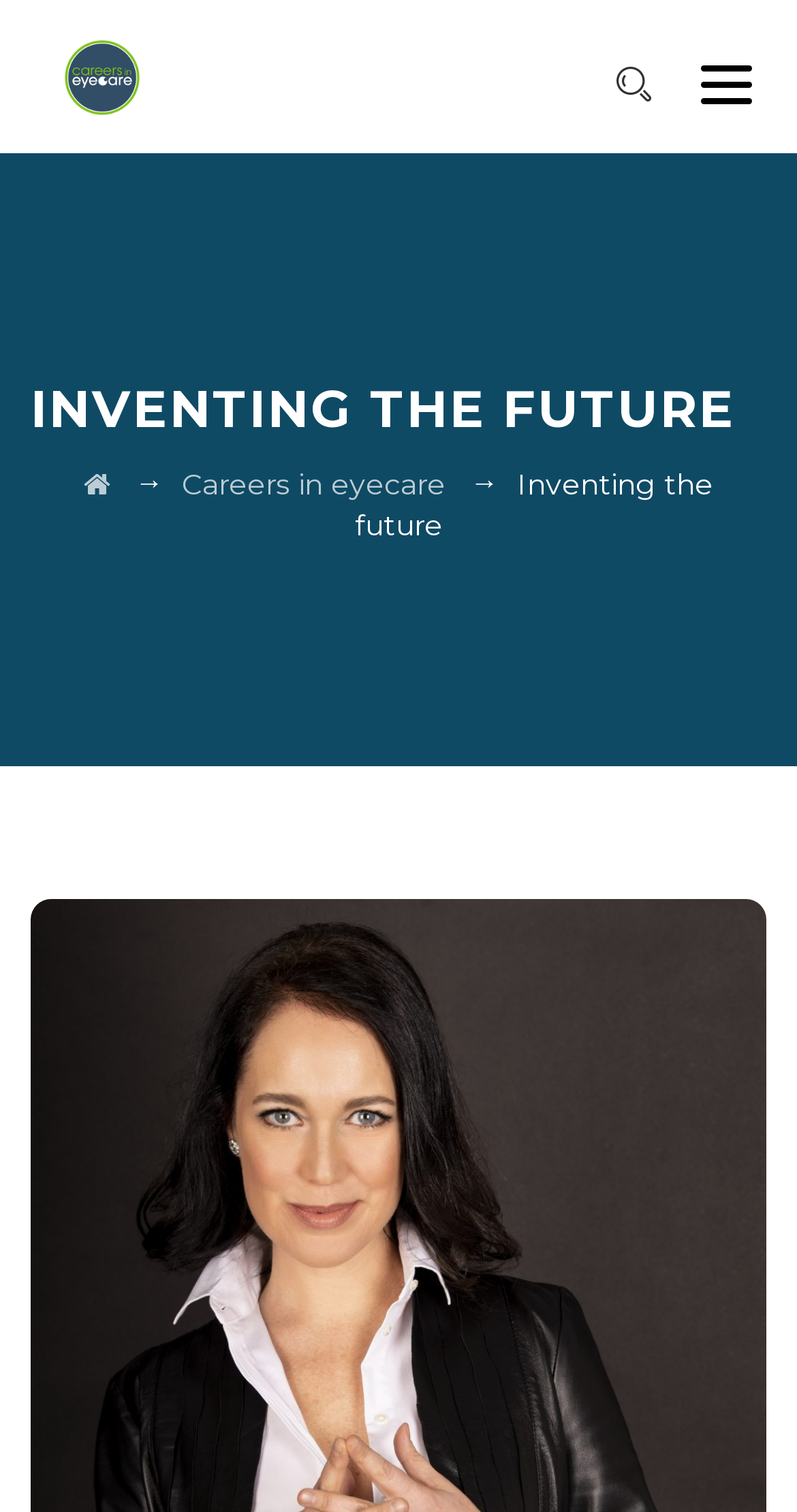Based on the element description Toggle menu, identify the bounding box coordinates for the UI element. The coordinates should be in the format (top-left x, top-left y, bottom-right x, bottom-right y) and within the 0 to 1 range.

[0.859, 0.024, 0.962, 0.078]